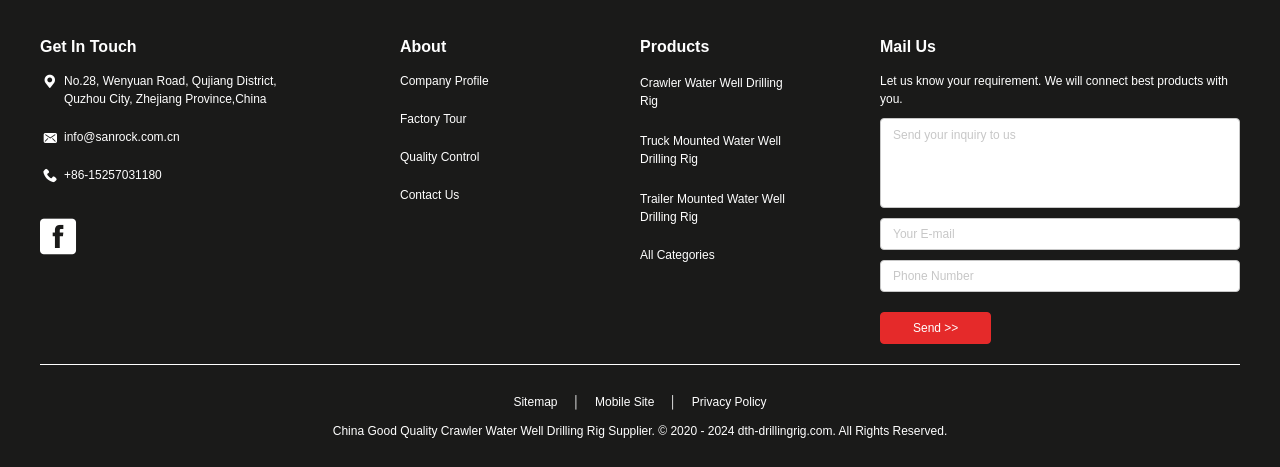Kindly determine the bounding box coordinates for the area that needs to be clicked to execute this instruction: "Click the 'About' link".

[0.312, 0.082, 0.349, 0.118]